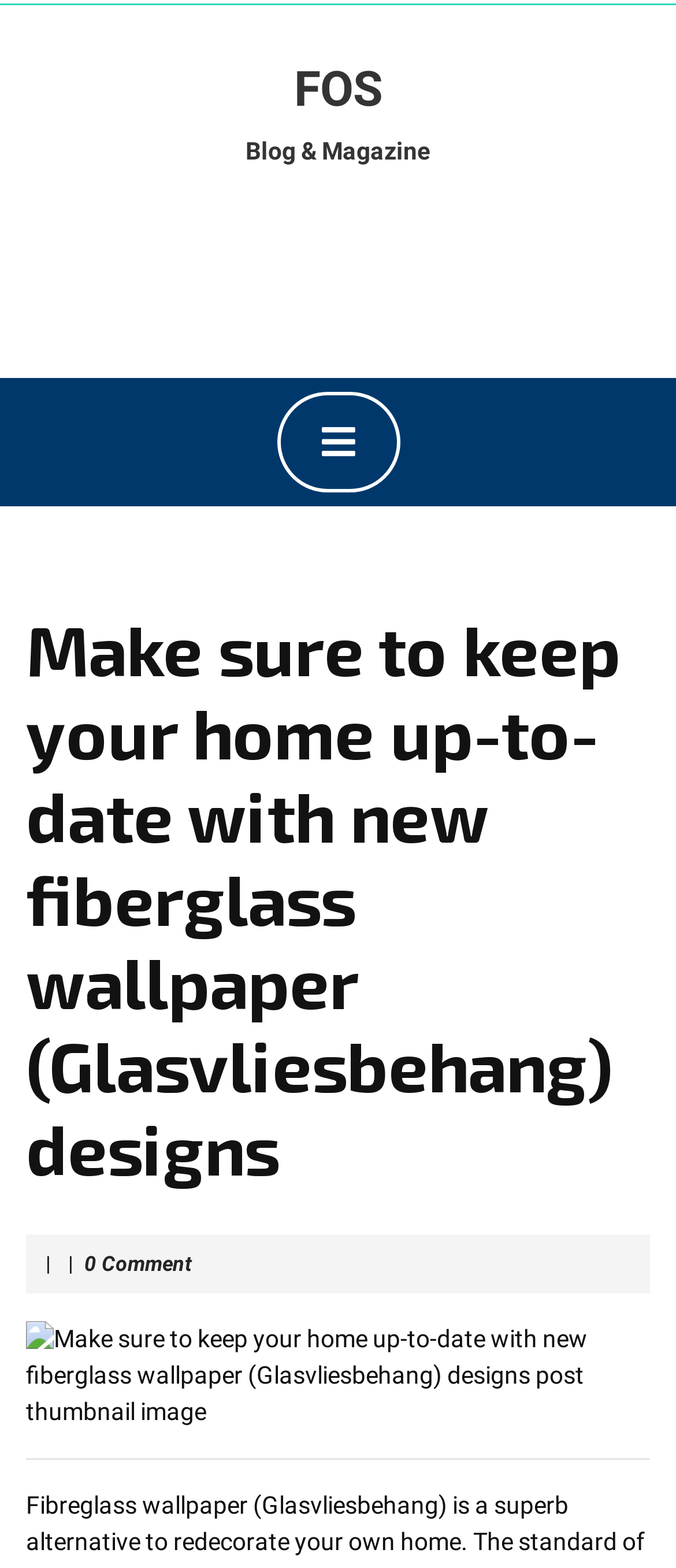Generate a detailed explanation of the webpage's features and information.

The webpage appears to be a blog post or article about fiberglass wallpaper designs. At the top, there is a link to "FOS" positioned near the center of the page. Below the link, there is a static text "Blog & Magazine" slightly to the left of center. 

Further down, there is a tab with an open button icon, which is not currently selected. Within this tab, there is a heading that matches the meta description, "Make sure to keep your home up-to-date with new fiberglass wallpaper (Glasvliesbehang) designs". This heading spans almost the entire width of the page. 

Below the heading, there is a vertical separator, followed by a static text "|" and then "0 Comment" to the right of the separator. The webpage also features a large image, likely a post thumbnail, which takes up most of the page's width and is positioned below the heading and comments section.